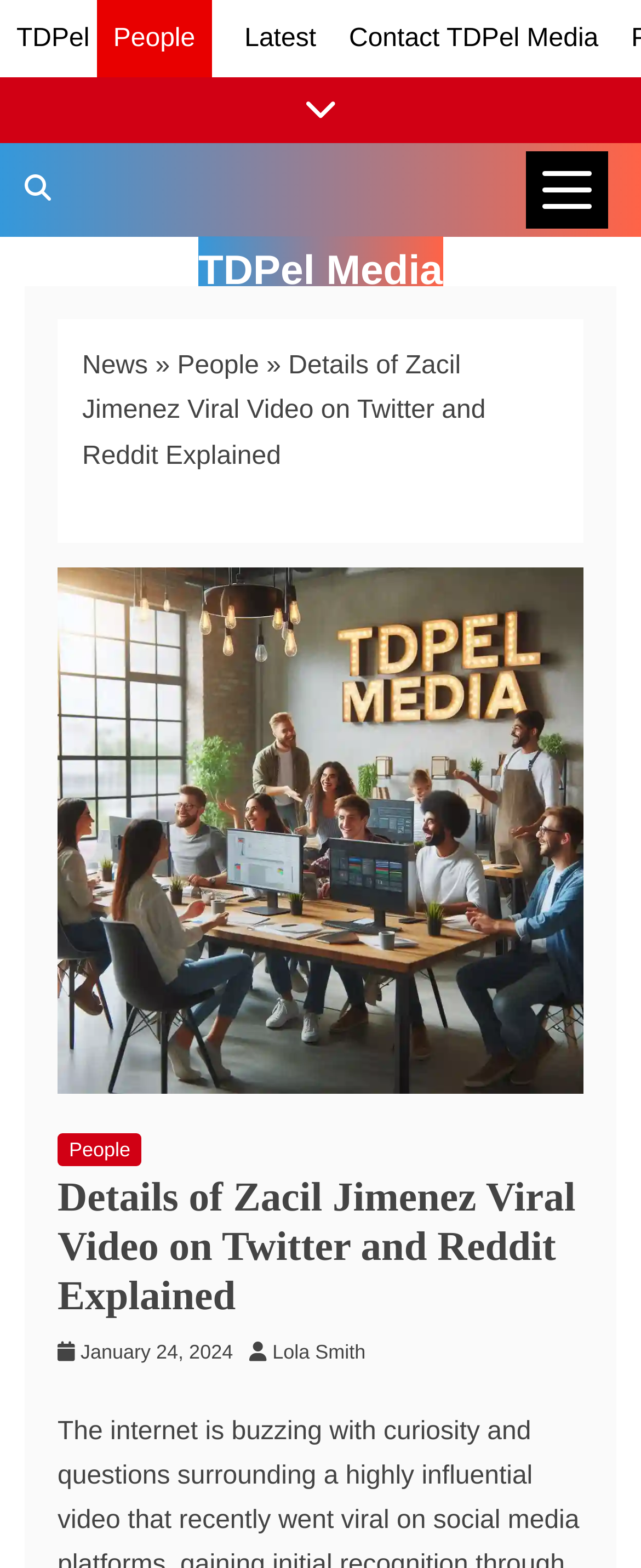Find the bounding box coordinates for the element that must be clicked to complete the instruction: "Search for something on TDPel Media". The coordinates should be four float numbers between 0 and 1, indicated as [left, top, right, bottom].

[0.0, 0.091, 0.118, 0.151]